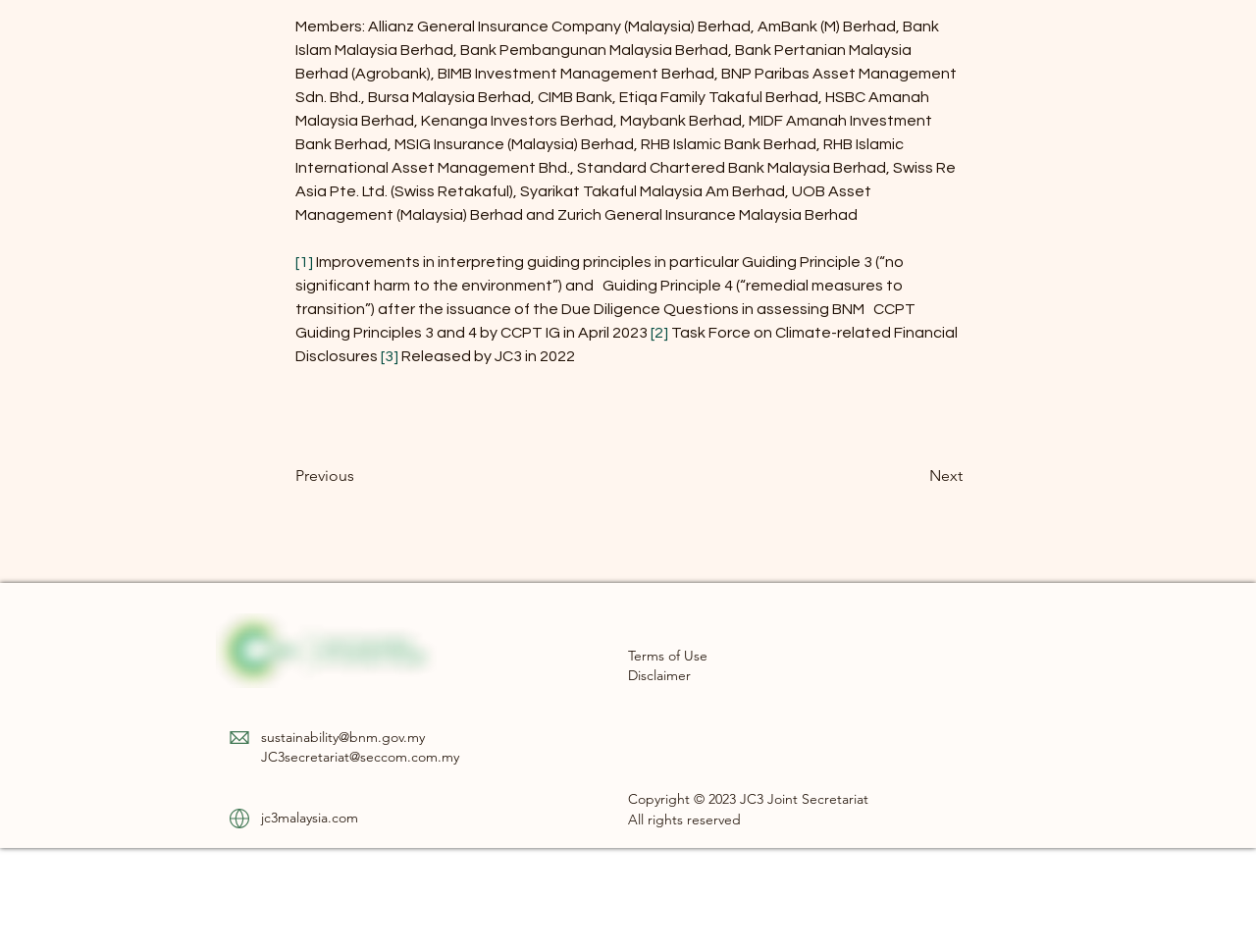Locate the UI element described by Disclaimer in the provided webpage screenshot. Return the bounding box coordinates in the format (top-left x, top-left y, bottom-right x, bottom-right y), ensuring all values are between 0 and 1.

[0.5, 0.7, 0.55, 0.719]